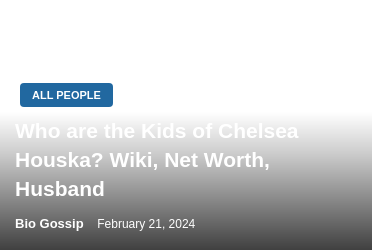Respond concisely with one word or phrase to the following query:
What aspect of Chelsea Houska's life is emphasized?

Family background and personal details